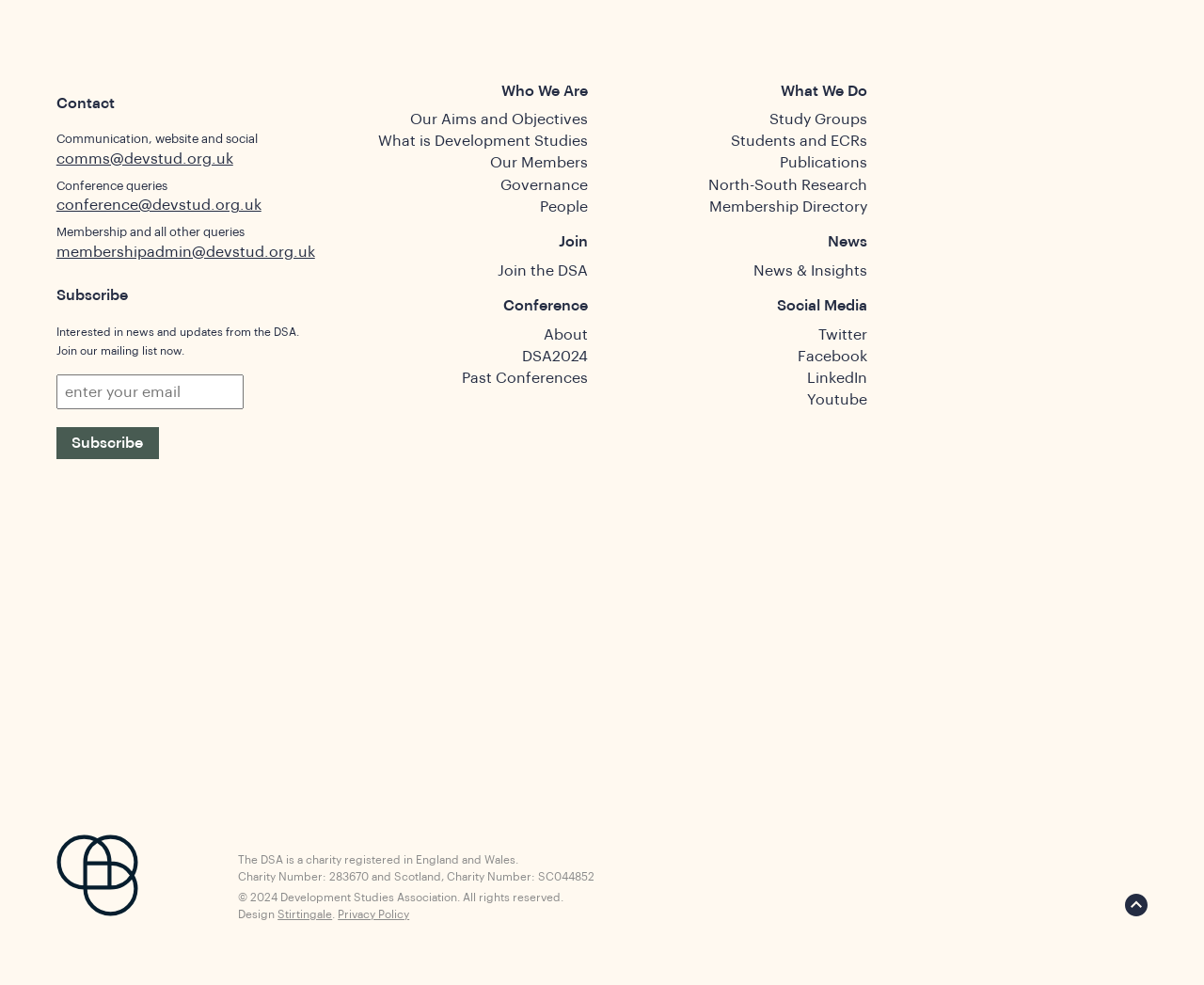Please specify the bounding box coordinates for the clickable region that will help you carry out the instruction: "Follow the DSA on Twitter".

[0.679, 0.332, 0.72, 0.347]